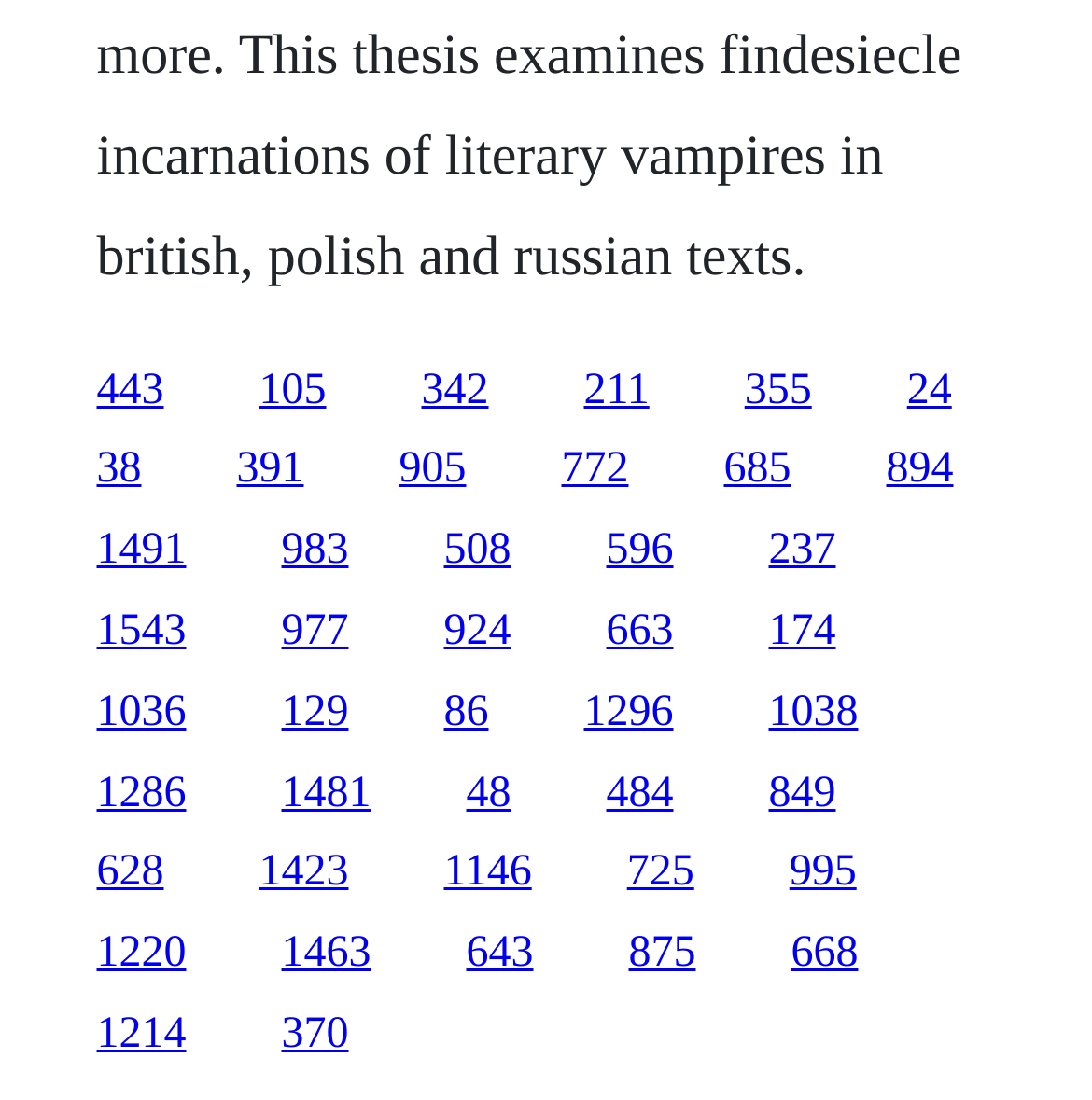How many links have a width greater than 0.1?
Provide a comprehensive and detailed answer to the question.

I counted the number of links with a width (x2 - x1) greater than 0.1, and there are 40 links that meet this condition.